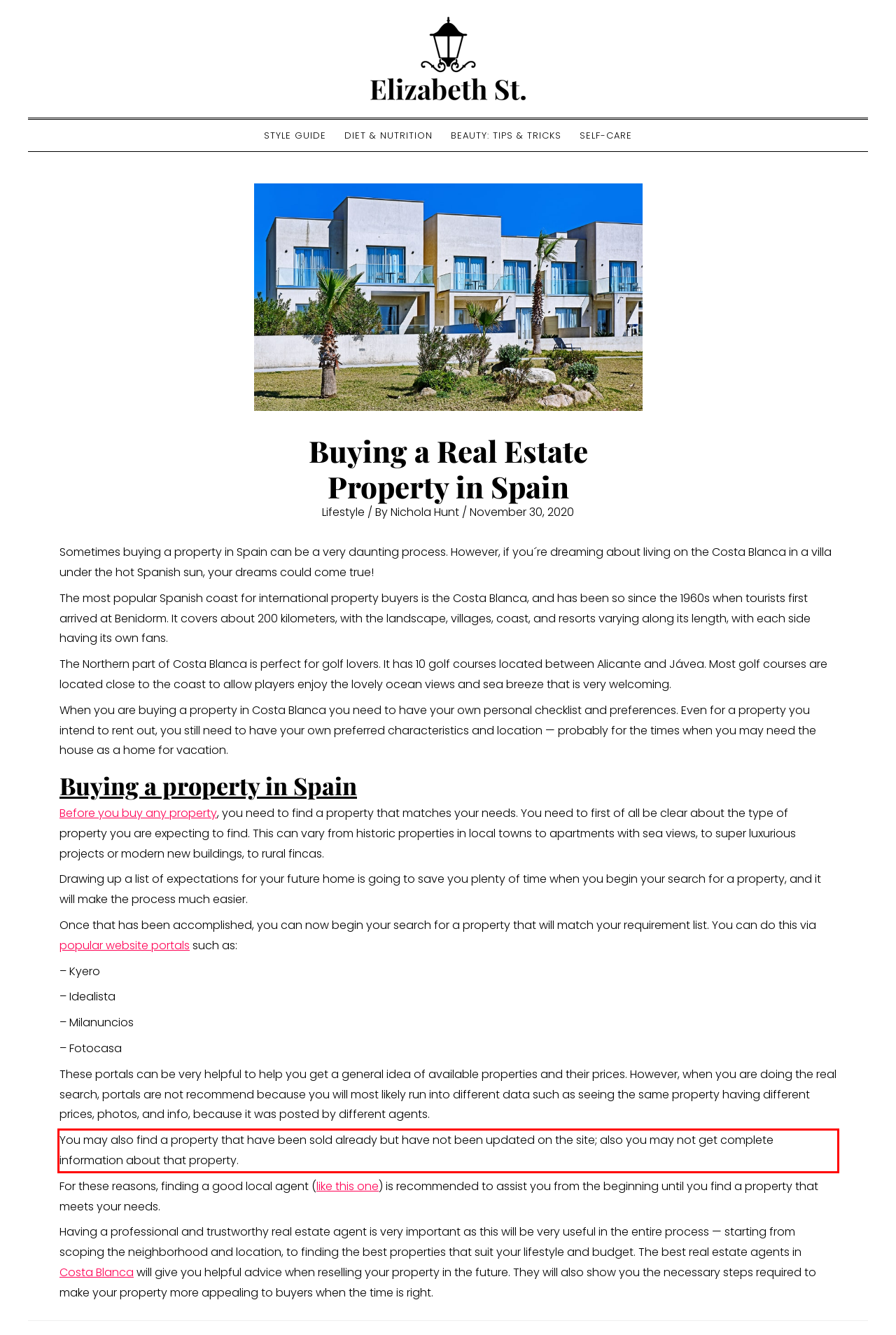Given a screenshot of a webpage containing a red bounding box, perform OCR on the text within this red bounding box and provide the text content.

You may also find a property that have been sold already but have not been updated on the site; also you may not get complete information about that property.